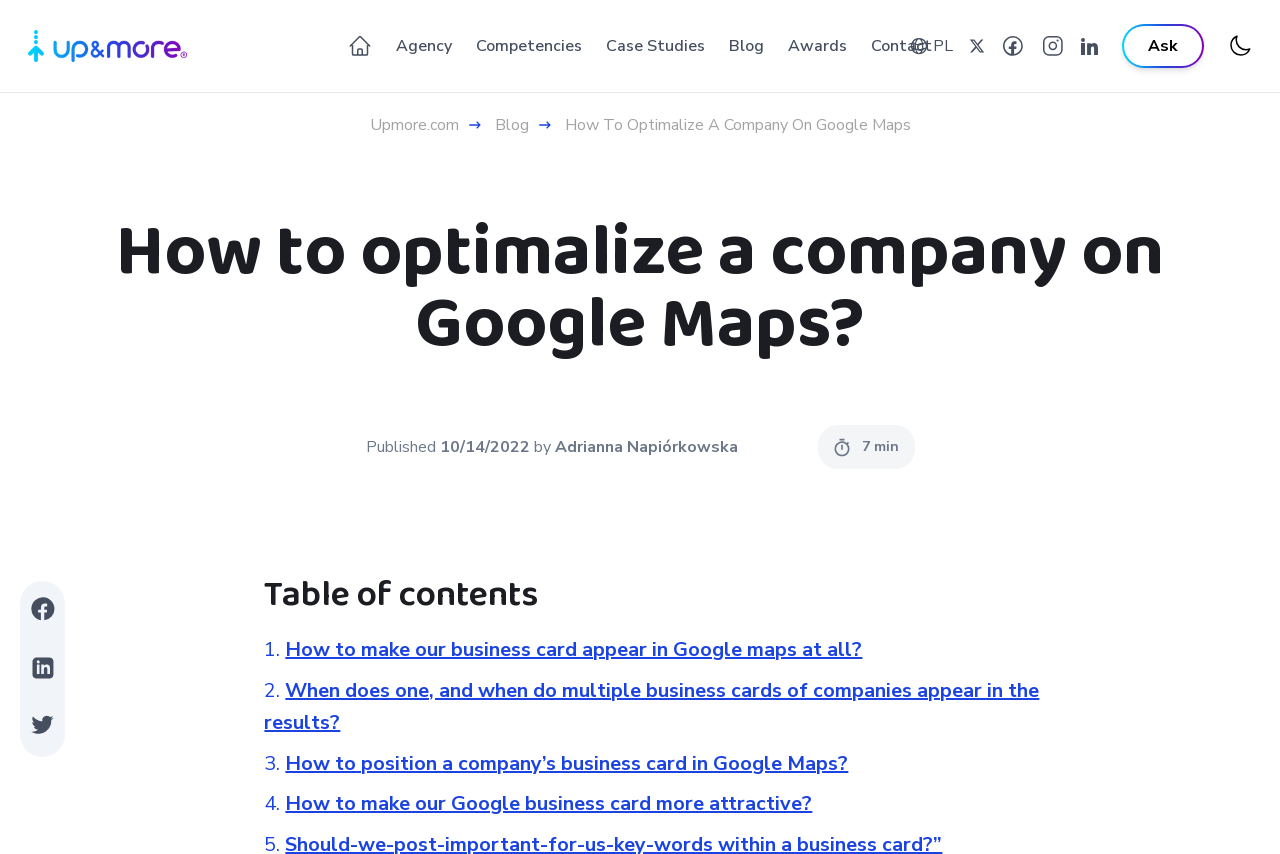Extract the bounding box coordinates of the UI element described: "aria-label="twitter"". Provide the coordinates in the format [left, top, right, bottom] with values ranging from 0 to 1.

[0.024, 0.837, 0.042, 0.859]